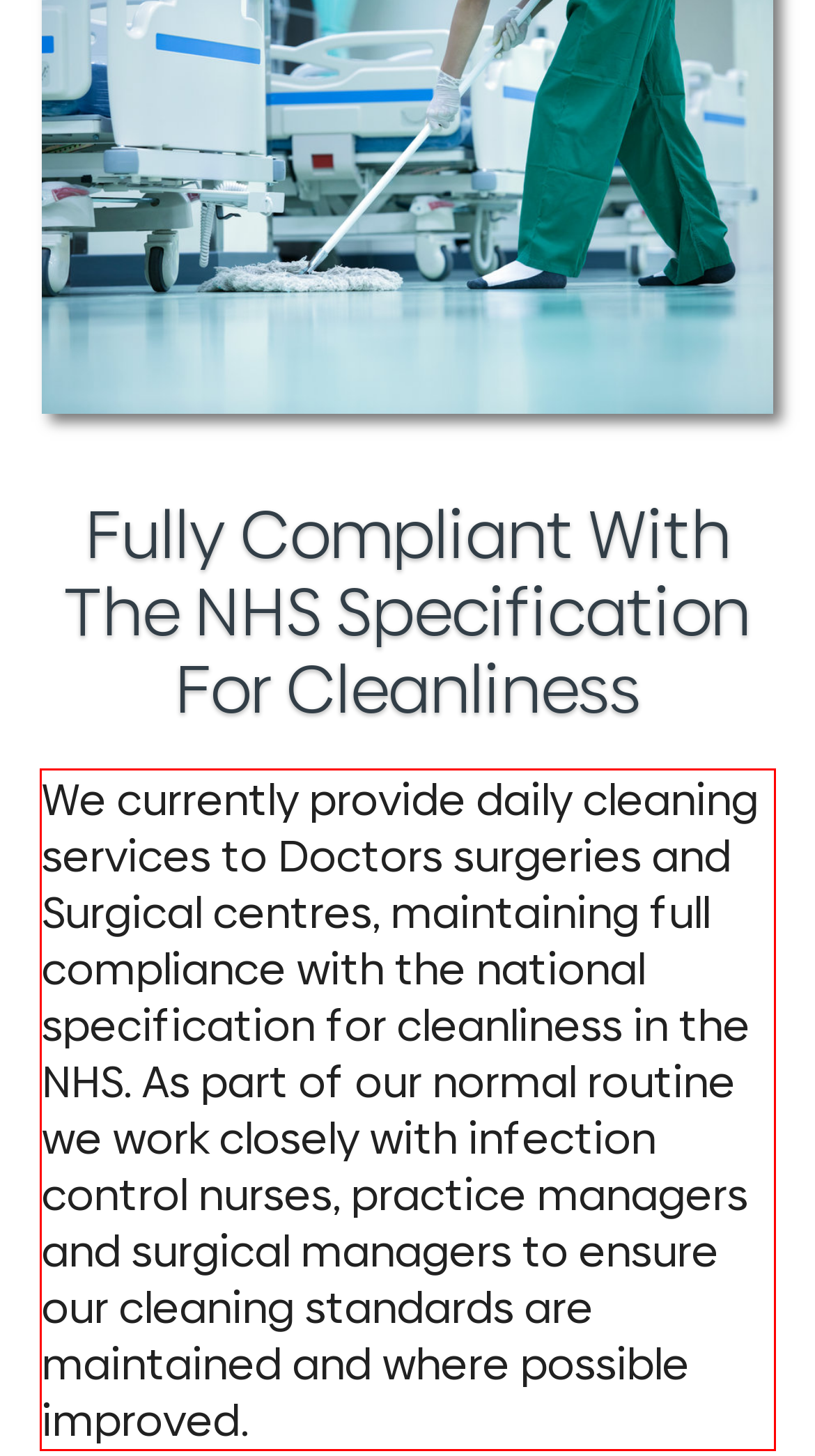Observe the screenshot of the webpage that includes a red rectangle bounding box. Conduct OCR on the content inside this red bounding box and generate the text.

We currently provide daily cleaning services to Doctors surgeries and Surgical centres, maintaining full compliance with the national specification for cleanliness in the NHS. As part of our normal routine we work closely with infection control nurses, practice managers and surgical managers to ensure our cleaning standards are maintained and where possible improved.